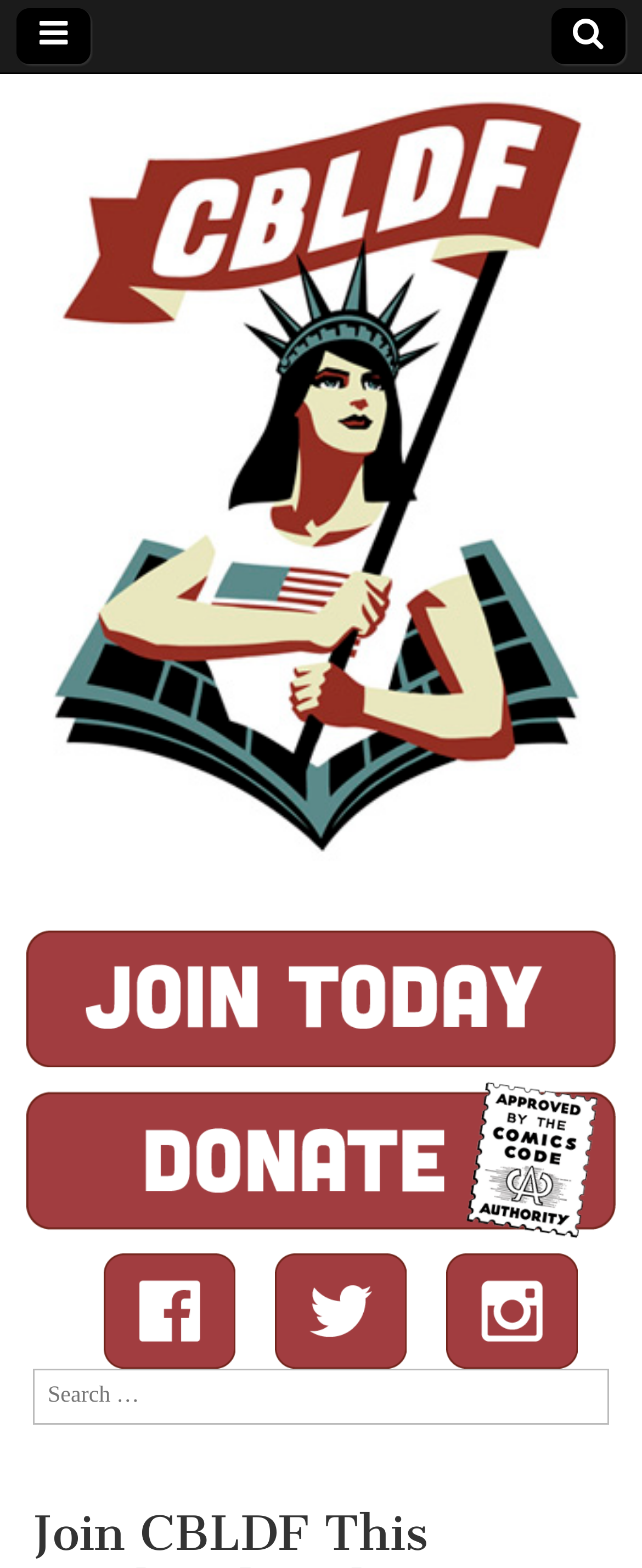Answer the question below using just one word or a short phrase: 
How many images are there in the bottom section?

3